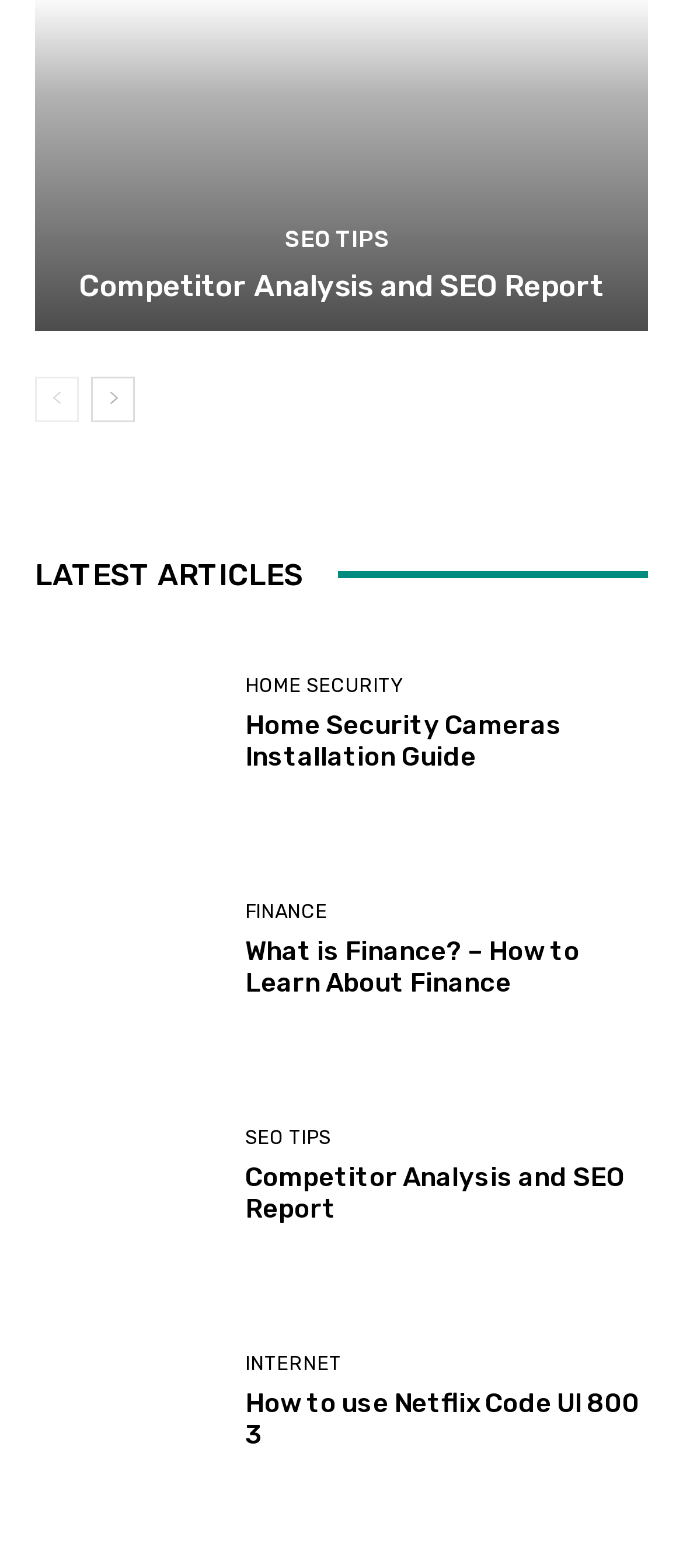Provide the bounding box coordinates of the area you need to click to execute the following instruction: "View Home Security Cameras Installation Guide".

[0.051, 0.403, 0.321, 0.52]